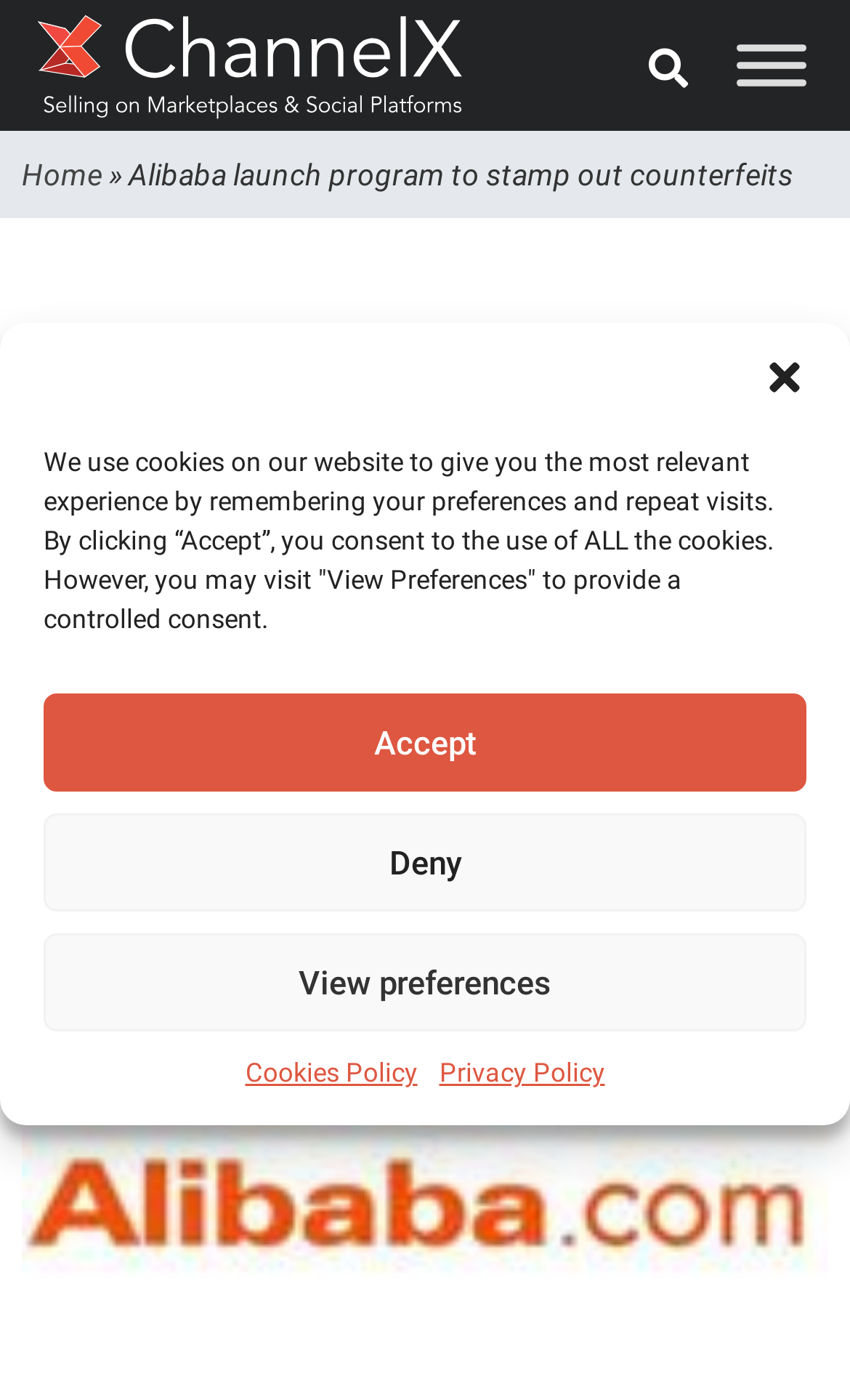What is the topic of the article?
Based on the image, answer the question with as much detail as possible.

I found the topic by looking at the title of the article, which mentions Alibaba's program to fight counterfeits.